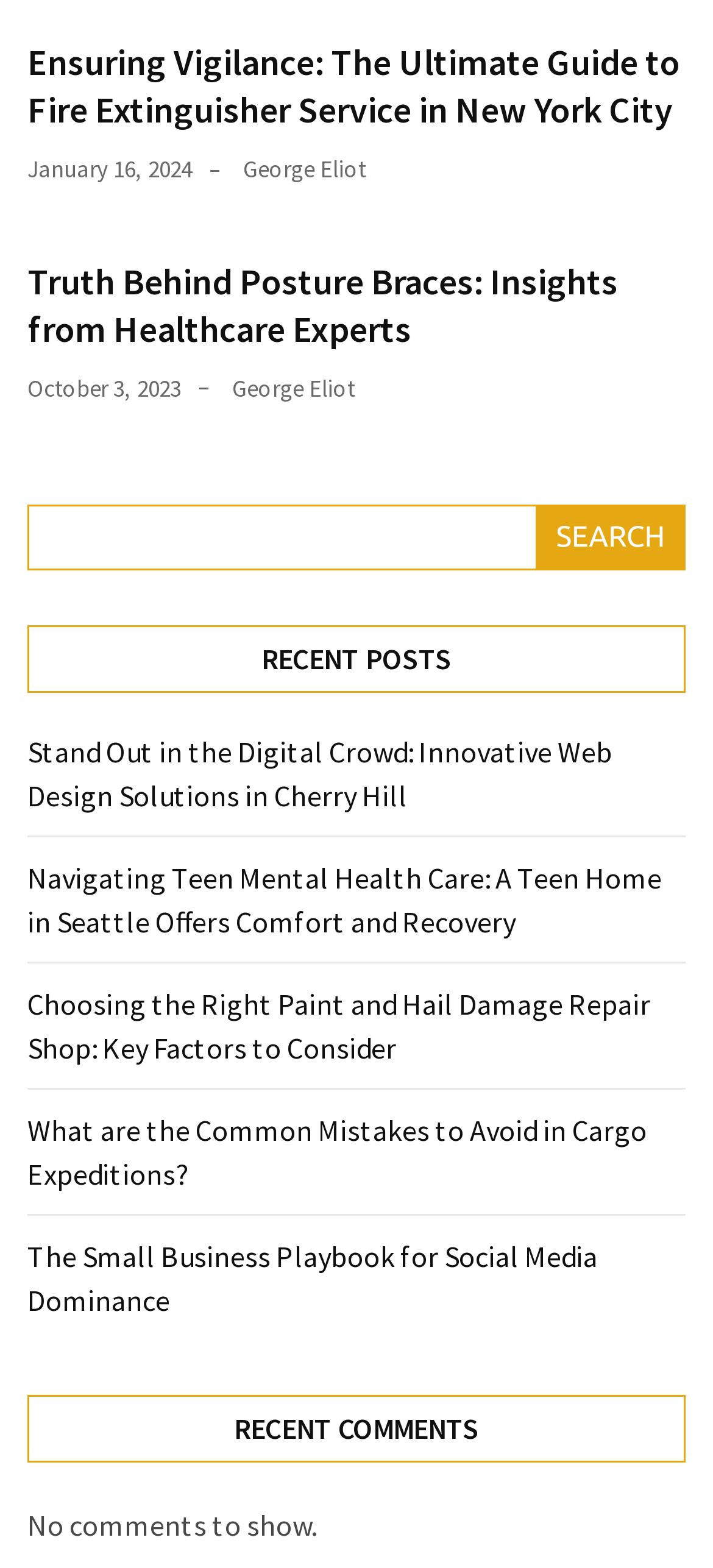Please identify the bounding box coordinates of the clickable area that will fulfill the following instruction: "Check the recent comments". The coordinates should be in the format of four float numbers between 0 and 1, i.e., [left, top, right, bottom].

[0.038, 0.89, 0.962, 0.933]